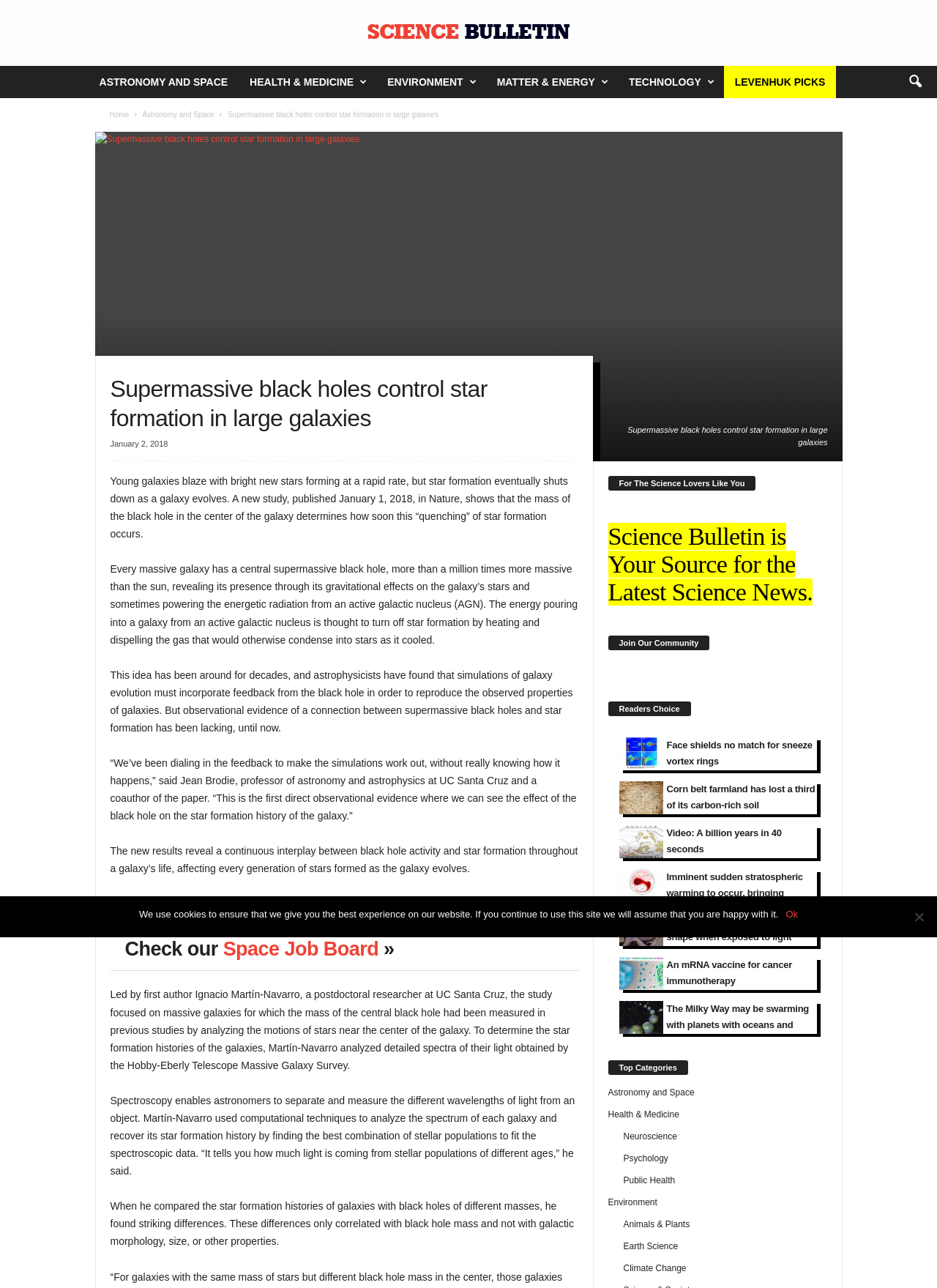Give a concise answer using only one word or phrase for this question:
How many categories are listed under 'Top Categories'?

7